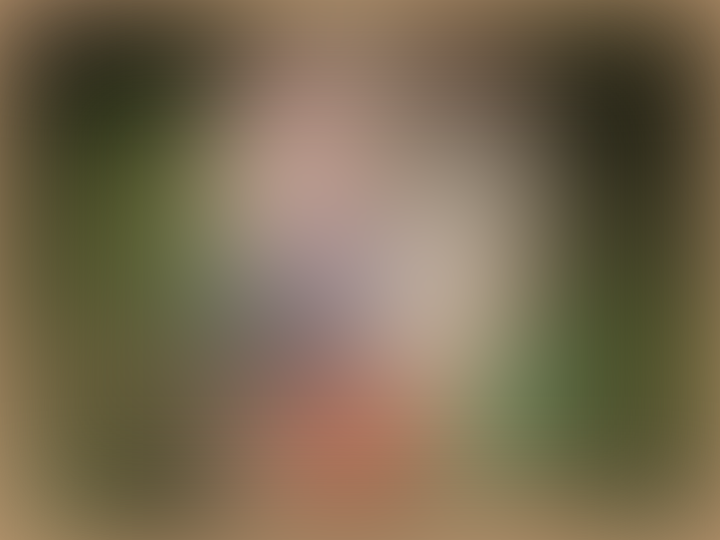Generate a detailed caption that describes the image.

The image illustrates the vibrant essence of cooperative craftsmanship, highlighting individuals such as Fatiha Ait Ouagadir, a member of Cooperative Tifawin, known for her remarkable talent in color selection. Accompanying her, weaver Halima Aissaoui incorporates local symbols into her designs, showcasing elements from her environment like sheep and tools. Together, they represent the rich tapestry of diverse identities that form the cooperative’s unique aesthetic. The image reflects the ongoing journey of artisans, where each design tells a story informed by cultural heritage, sensitivity, and creativity, emphasizing the importance of preserving individual artistic expression rather than conforming to a singular aesthetic.